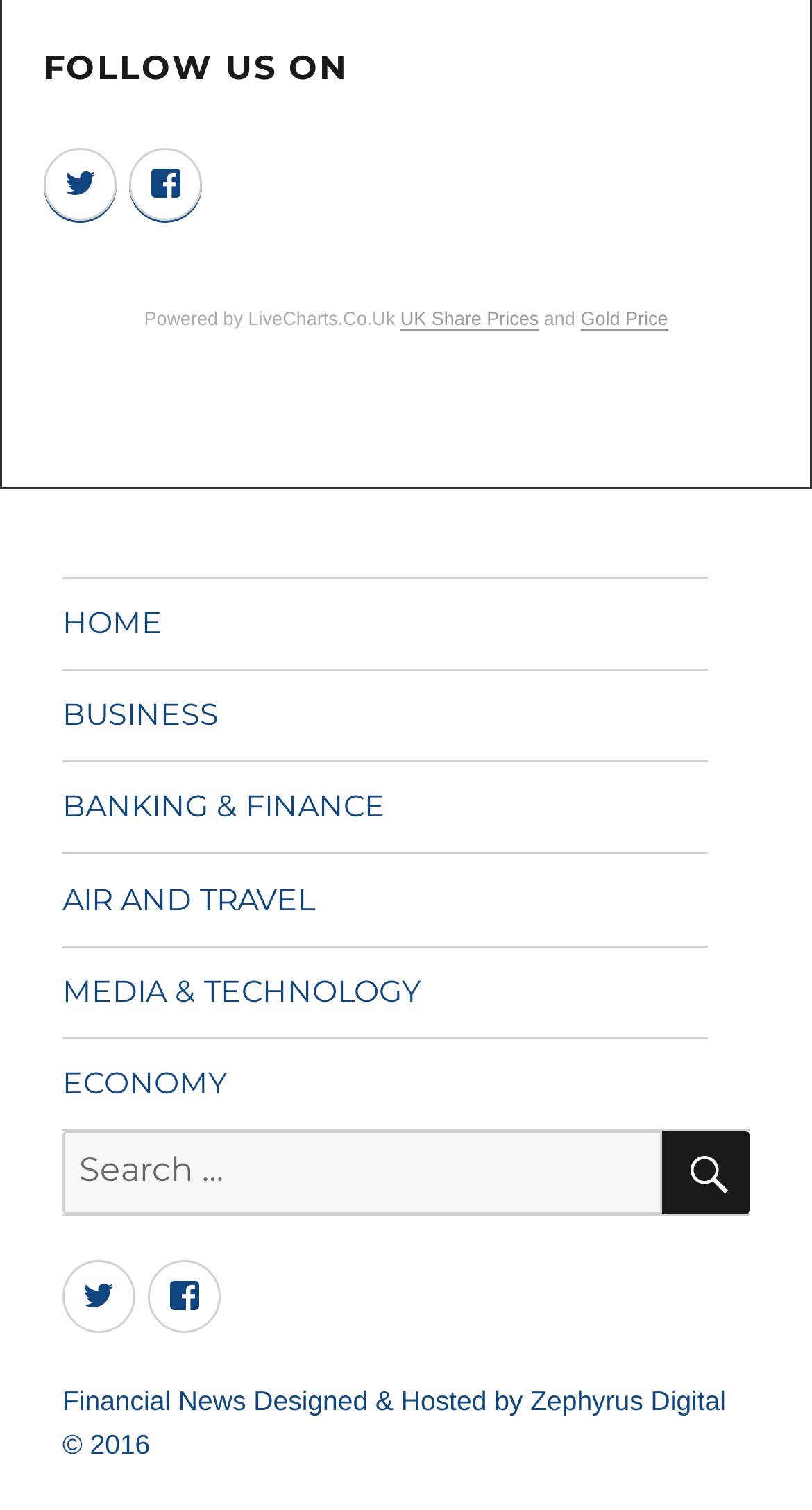What is the name of the company that designed and hosted the website? Analyze the screenshot and reply with just one word or a short phrase.

Zephyrus Digital